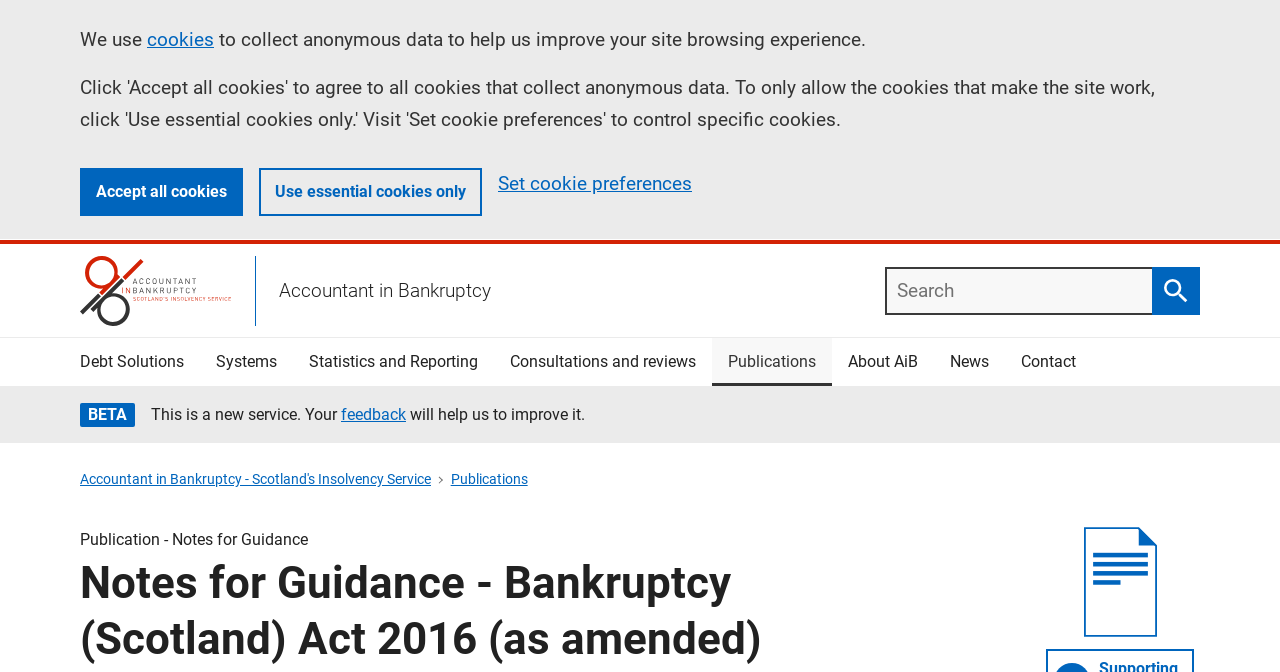Identify the text that serves as the heading for the webpage and generate it.

Notes for Guidance - Bankruptcy (Scotland) Act 2016 (as amended)